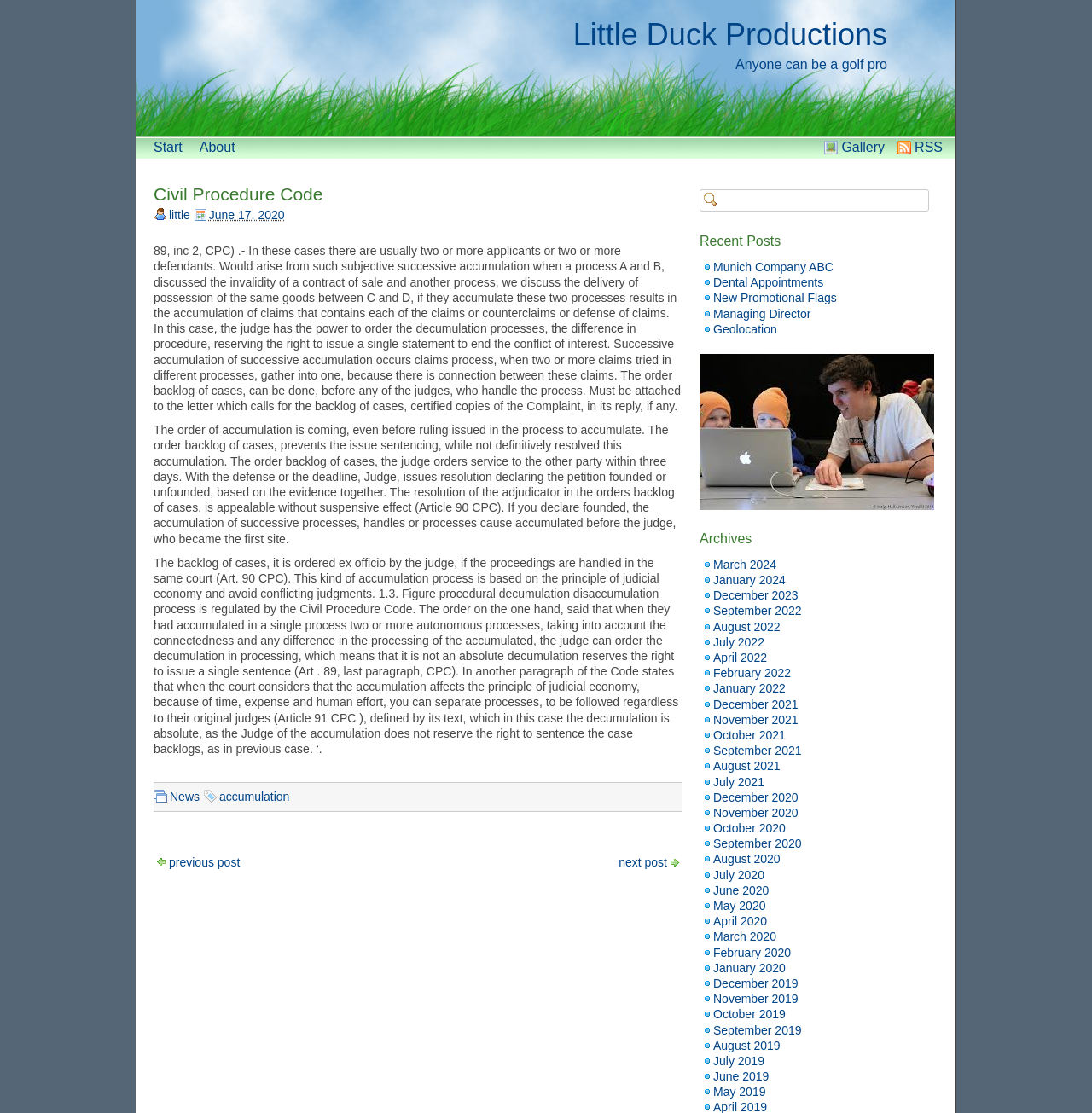Please give a short response to the question using one word or a phrase:
What is the title of the webpage?

Civil Procedure Code